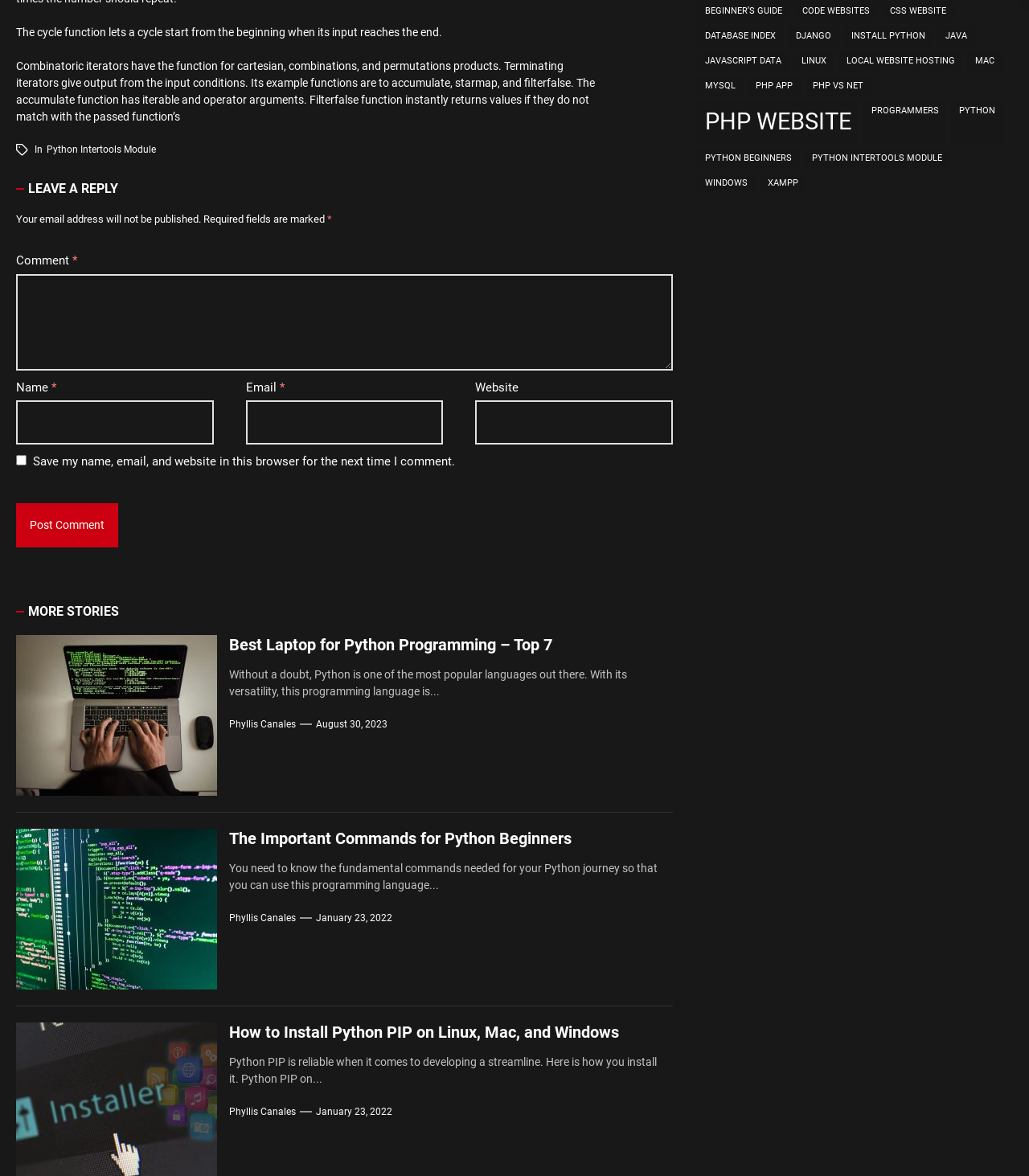Using the webpage screenshot, locate the HTML element that fits the following description and provide its bounding box: "Python Intertools Module".

[0.781, 0.126, 0.923, 0.144]